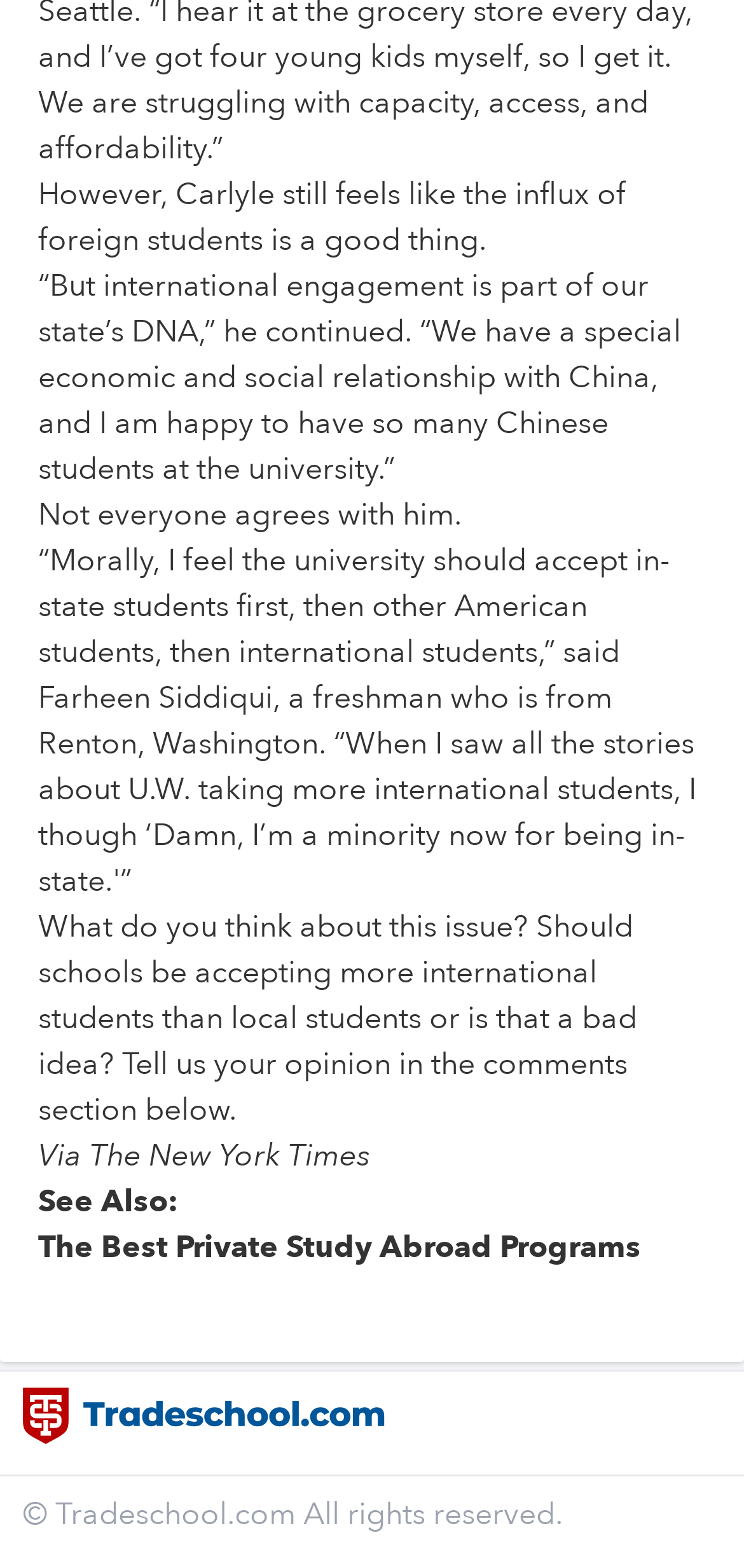Provide a one-word or short-phrase answer to the question:
What is the topic of discussion in the article?

International students